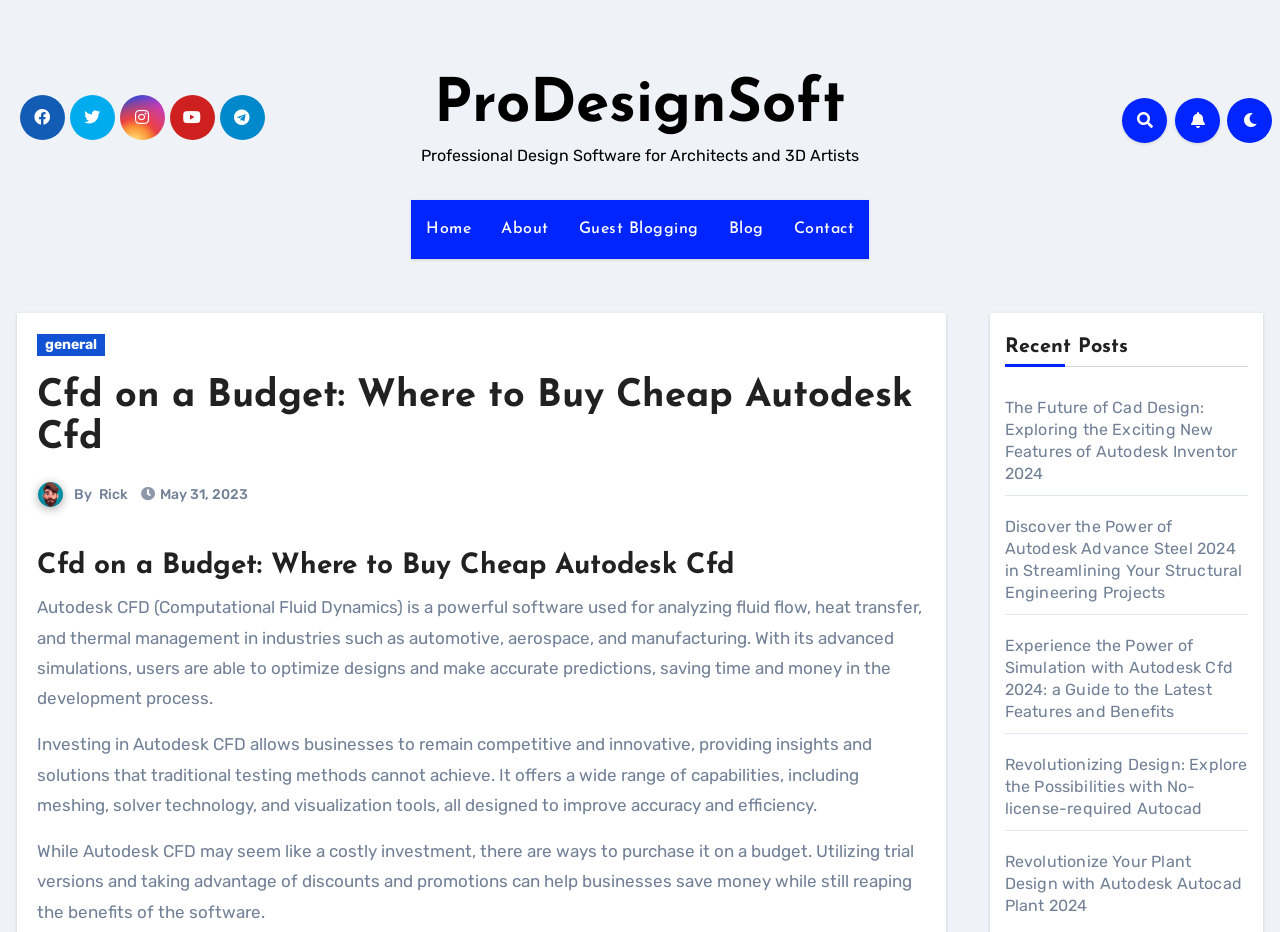Please indicate the bounding box coordinates of the element's region to be clicked to achieve the instruction: "View the Recent Posts section". Provide the coordinates as four float numbers between 0 and 1, i.e., [left, top, right, bottom].

[0.785, 0.352, 0.975, 0.394]